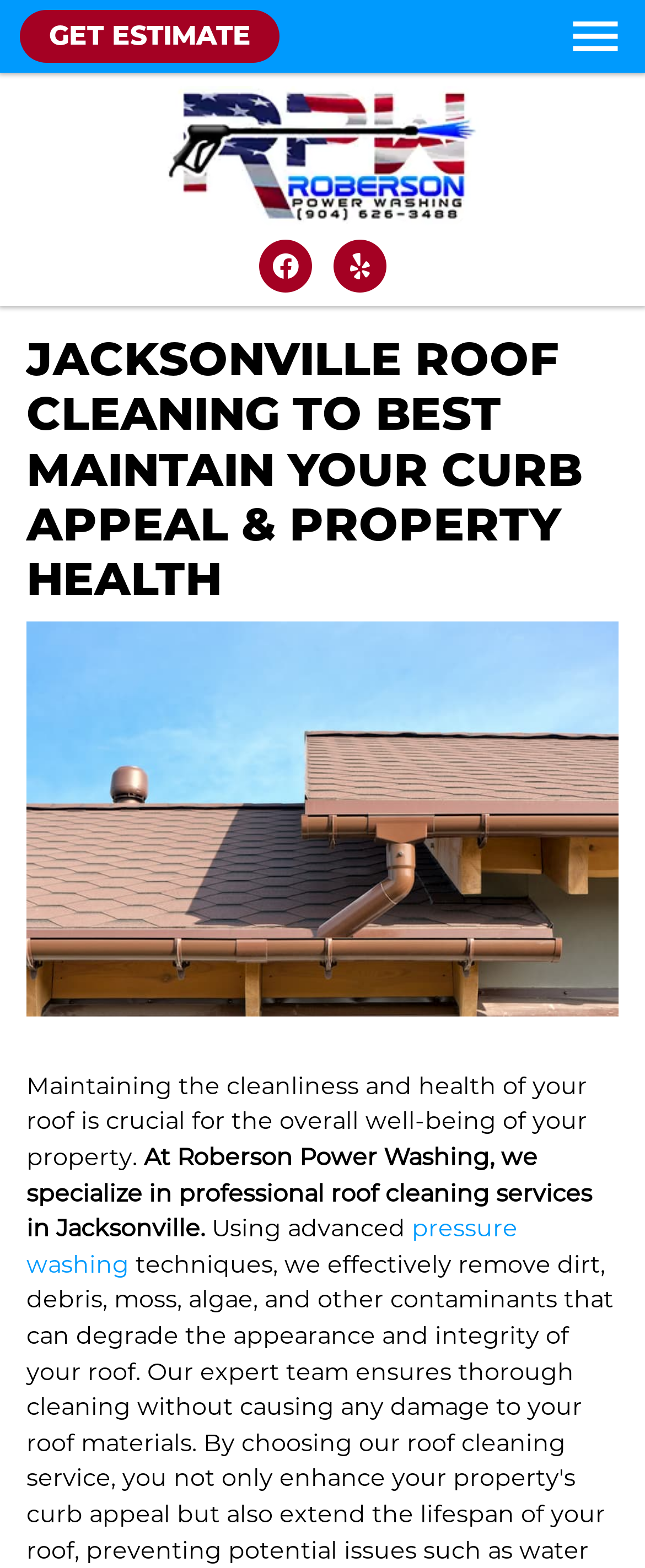What is the company name?
Look at the webpage screenshot and answer the question with a detailed explanation.

I found the company name by looking at the logo link and its corresponding image, which has a description 'Roberson Power Washing Logo'.